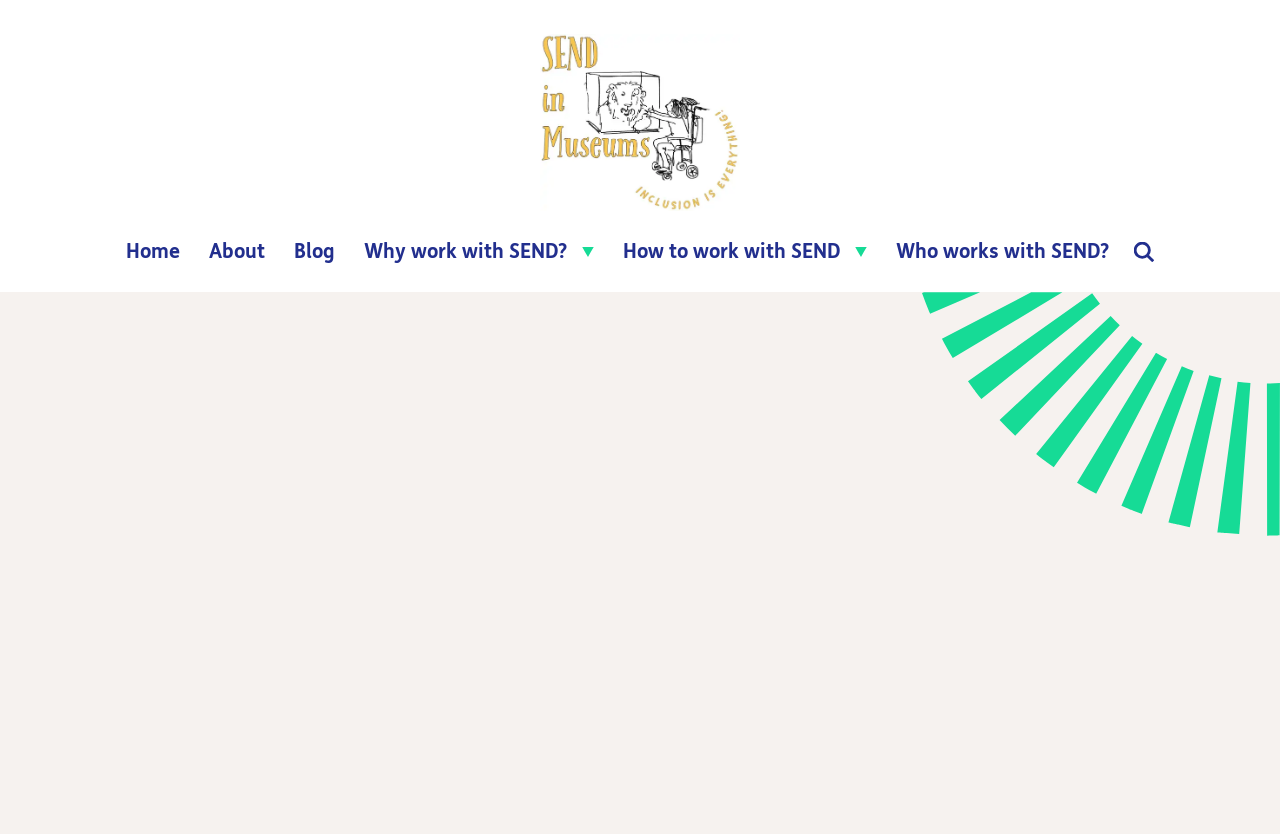Deliver a detailed narrative of the webpage's visual and textual elements.

The webpage is focused on supporting museum professionals in including children and young people with special educational needs and disabilities (SEND). 

At the top of the page, there is a prominent link "SEND in Museums" accompanied by an image, which takes up a significant portion of the top section. Below this, there is a navigation menu with links to "Home", "About", "Blog", "Why work with SEND?", "How to work with SEND", and "Who works with SEND?", arranged horizontally from left to right. 

On the top right corner, there is a search link with a magnifying glass icon, accompanied by a search box that spans almost the entire width of the page. 

The main content of the page is divided into three sections. The first section has a heading "Getting started" and a paragraph of text that welcomes the user and emphasizes the importance of making museums accessible to SEND children and their families. 

The second section has another paragraph of text that advises forming local partnerships with SEND groups to create a bespoke approach for each museum. 

The third section has a longer paragraph of text that offers advice on overcoming concerns and fears about working with SEND children and their families, emphasizing the importance of involving all staff and having open and honest conversations.